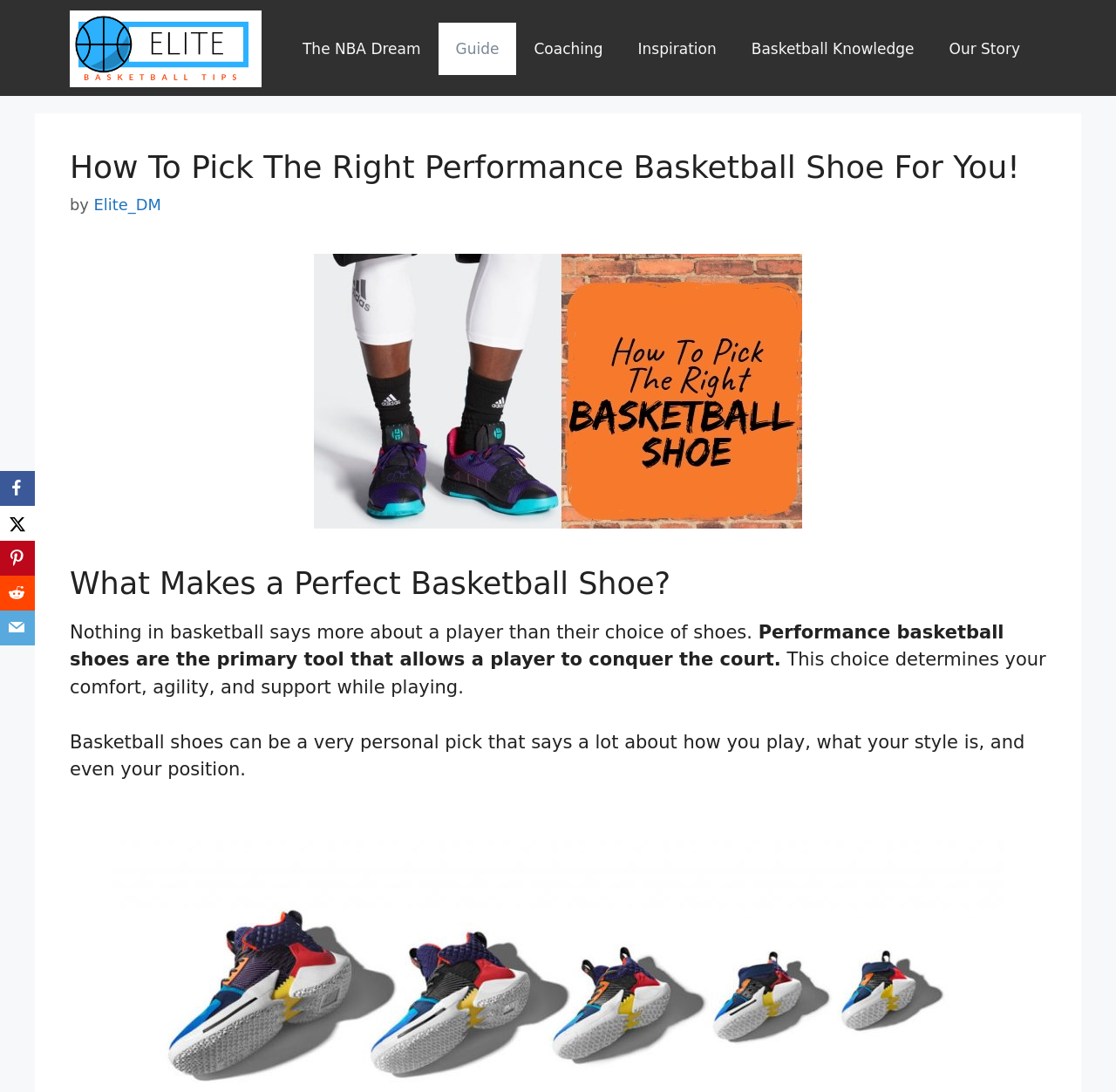What is the headline of the webpage?

How To Pick The Right Performance Basketball Shoe For You!